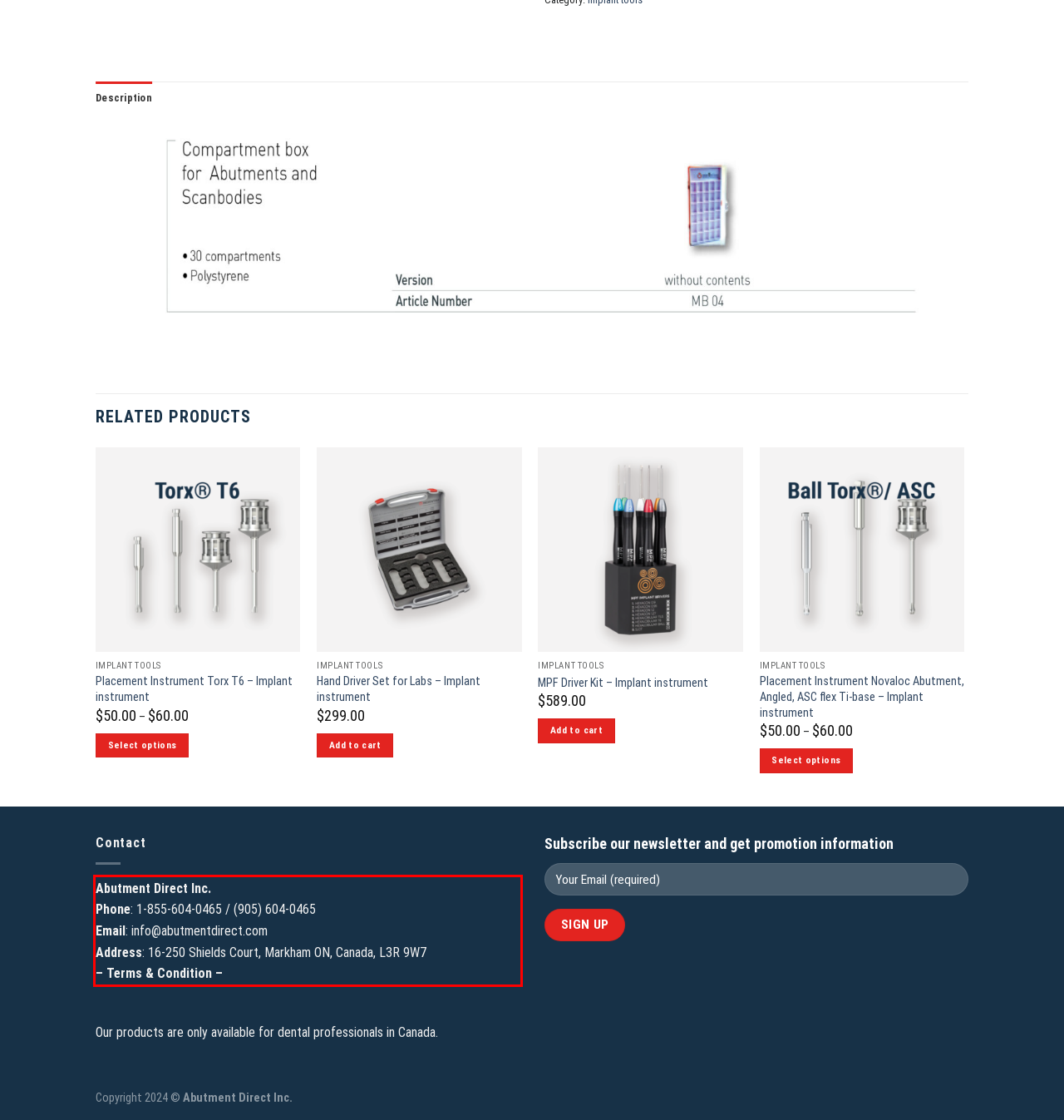Please analyze the provided webpage screenshot and perform OCR to extract the text content from the red rectangle bounding box.

Abutment Direct Inc. Phone: 1-855-604-0465 / (905) 604-0465 Email: info@abutmentdirect.com Address: 16-250 Shields Court, Markham ON, Canada, L3R 9W7 – Terms & Condition –